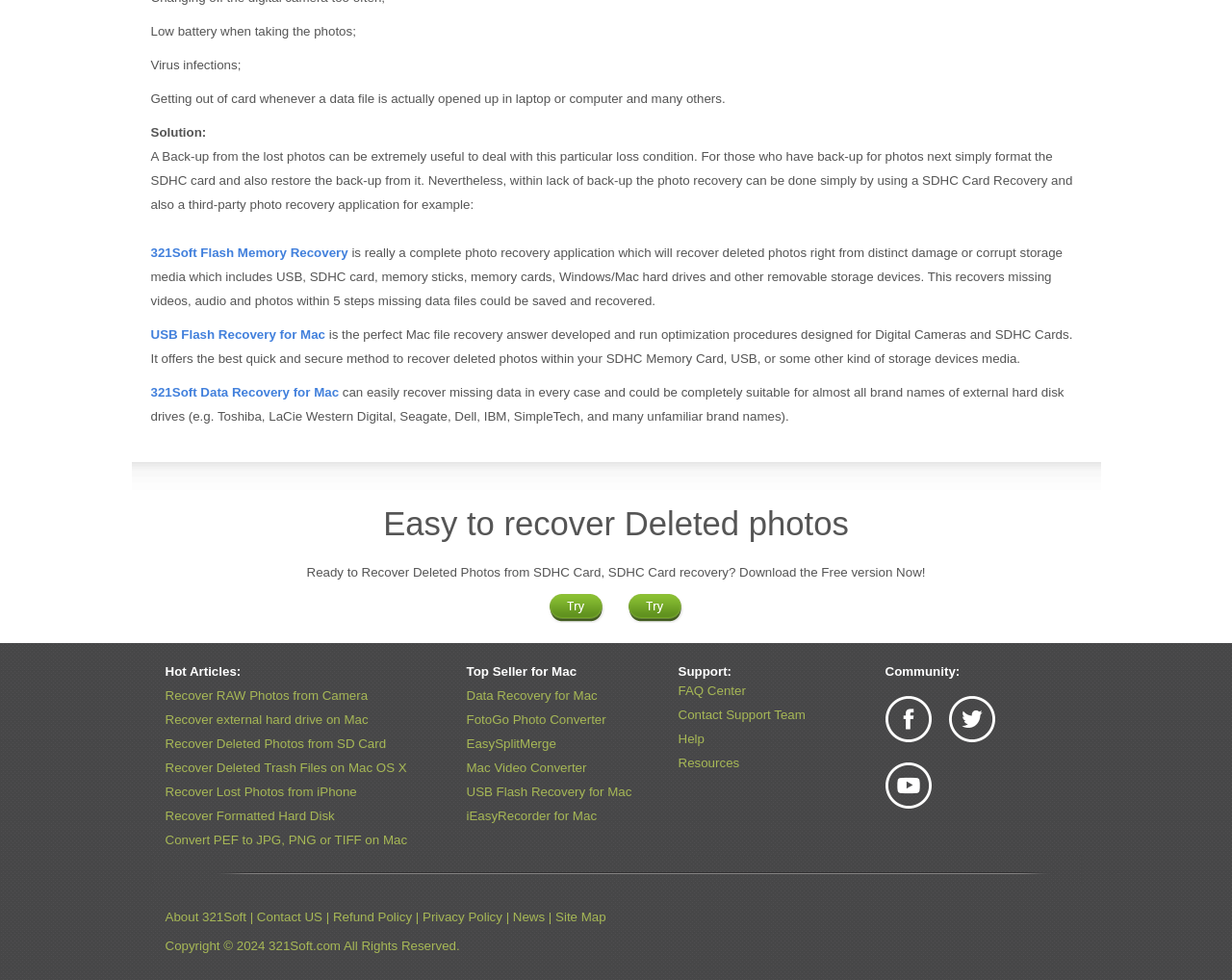What is the solution to recover deleted photos?
Based on the image, give a concise answer in the form of a single word or short phrase.

Backup and photo recovery software